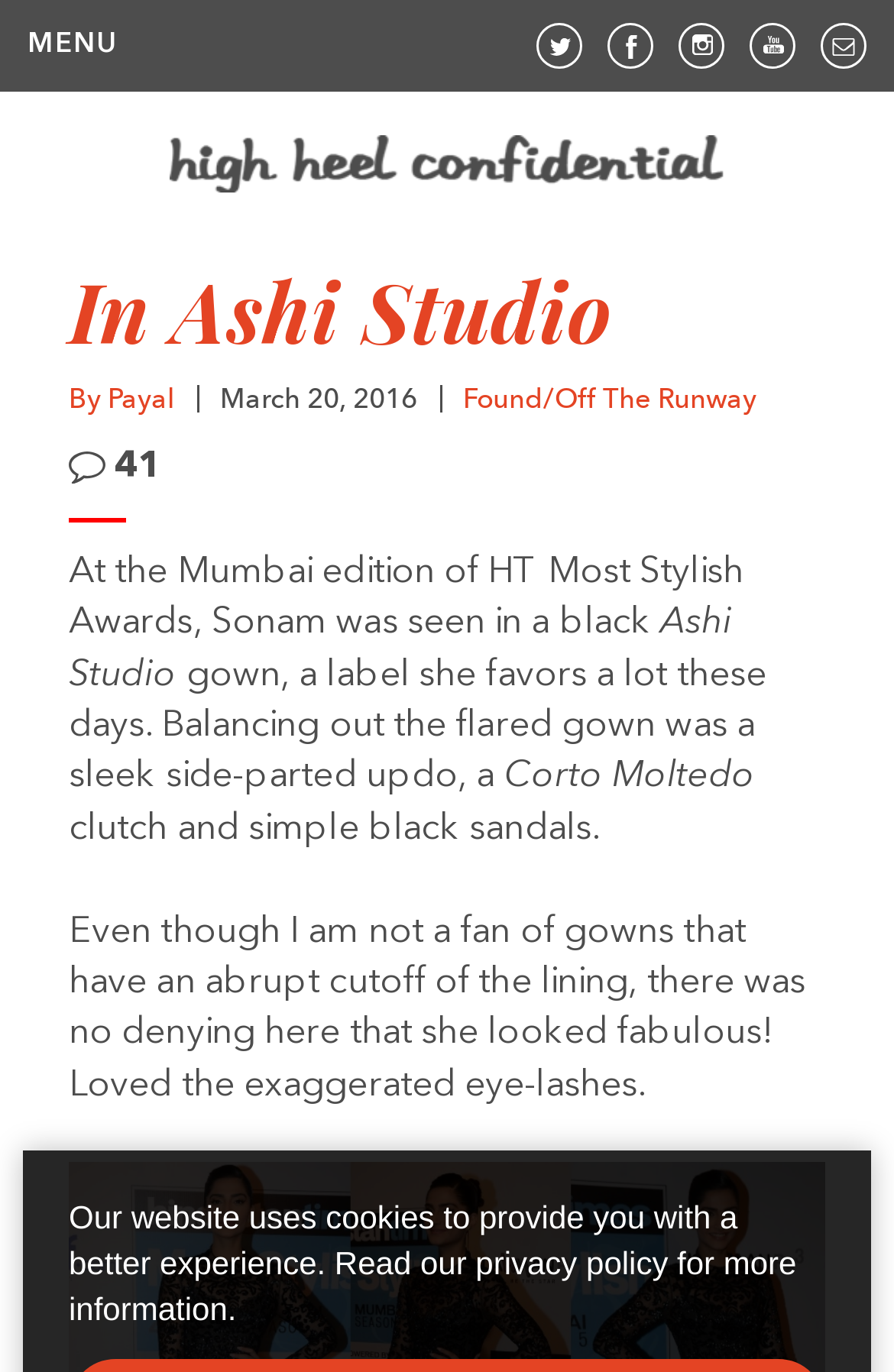Respond to the following query with just one word or a short phrase: 
What is the name of the label favored by Sonam?

Ashi Studio